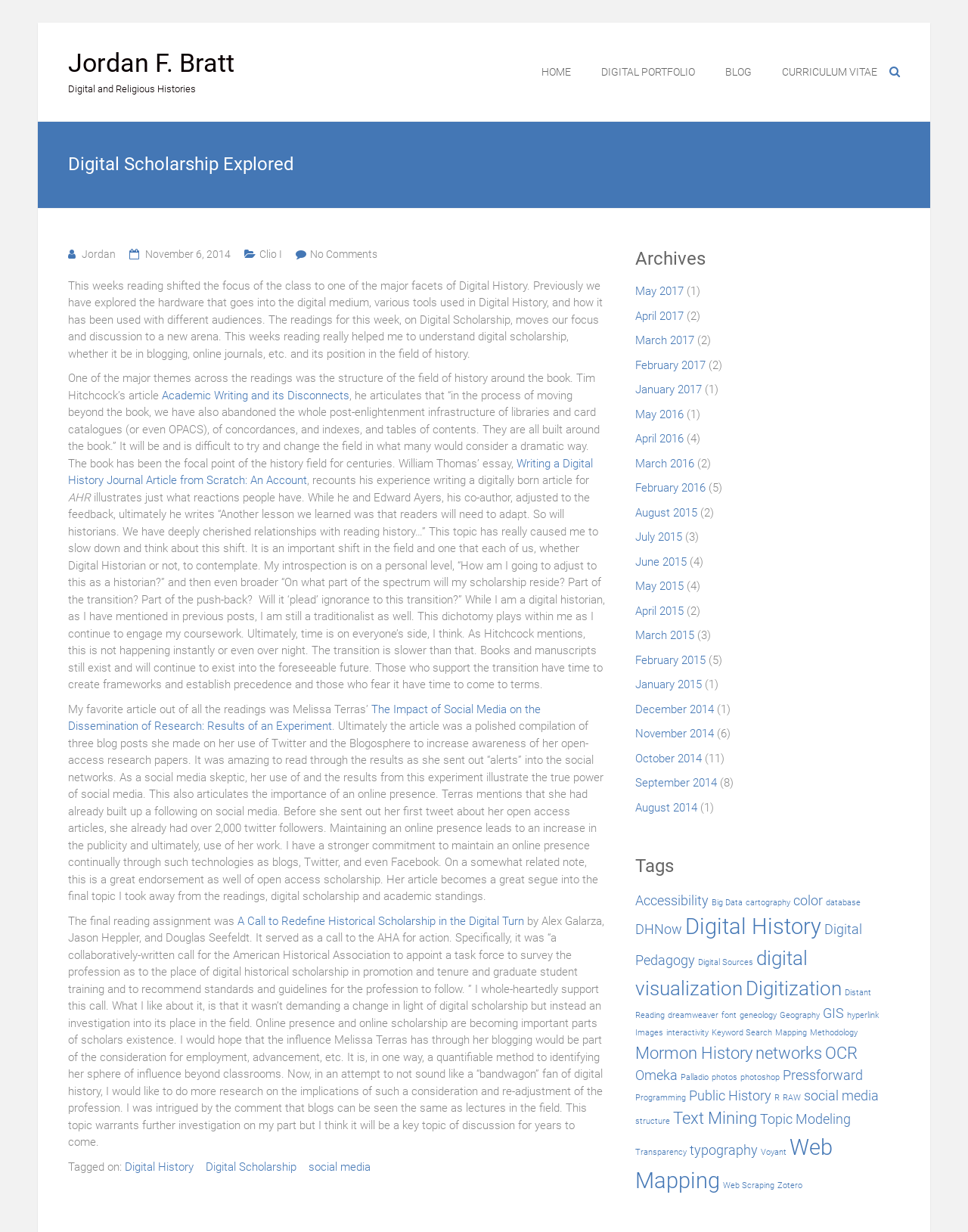From the webpage screenshot, predict the bounding box coordinates (top-left x, top-left y, bottom-right x, bottom-right y) for the UI element described here: Jordan F. Bratt

[0.07, 0.039, 0.242, 0.063]